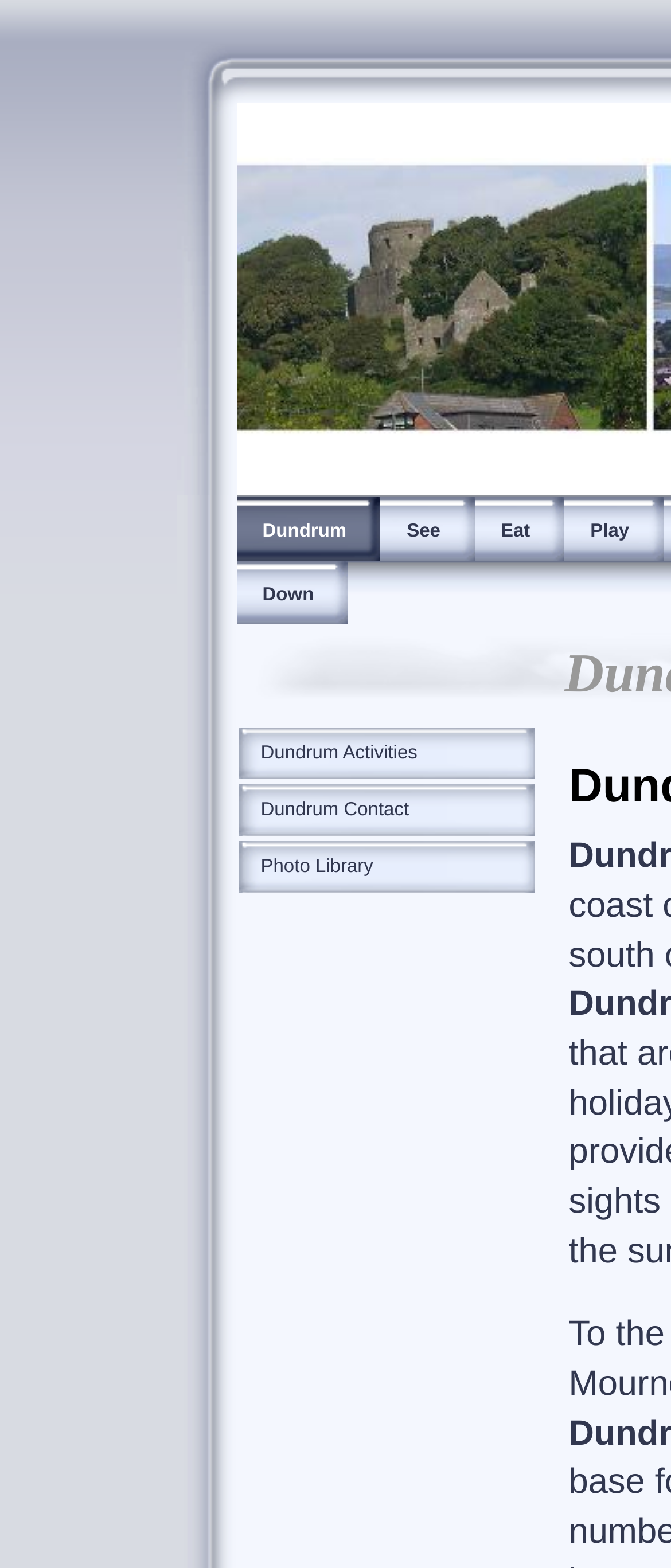Could you determine the bounding box coordinates of the clickable element to complete the instruction: "View the top 8 benefits for acrylic LED sign board"? Provide the coordinates as four float numbers between 0 and 1, i.e., [left, top, right, bottom].

None